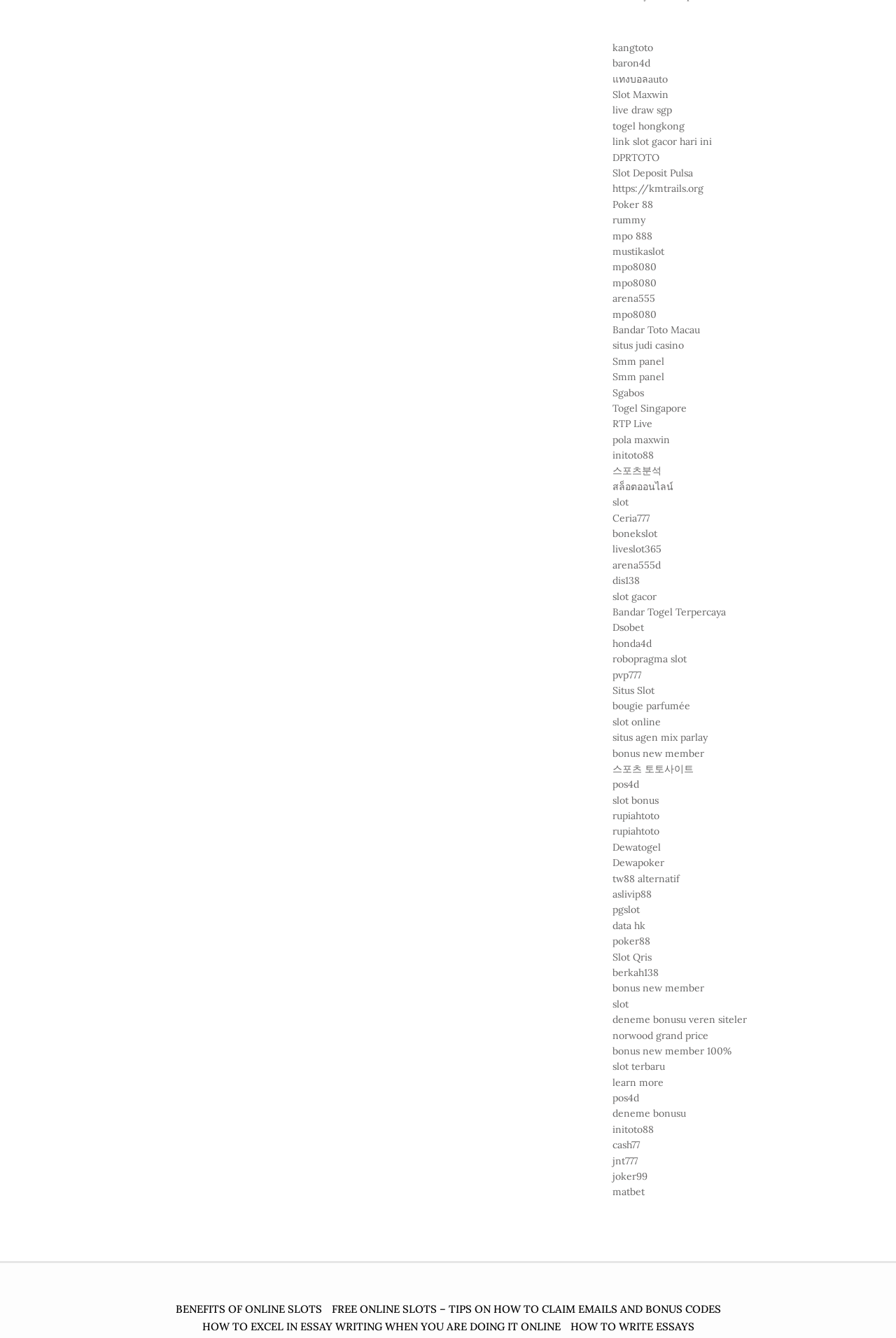Given the following UI element description: "deneme bonusu veren siteler", find the bounding box coordinates in the webpage screenshot.

[0.684, 0.757, 0.834, 0.767]